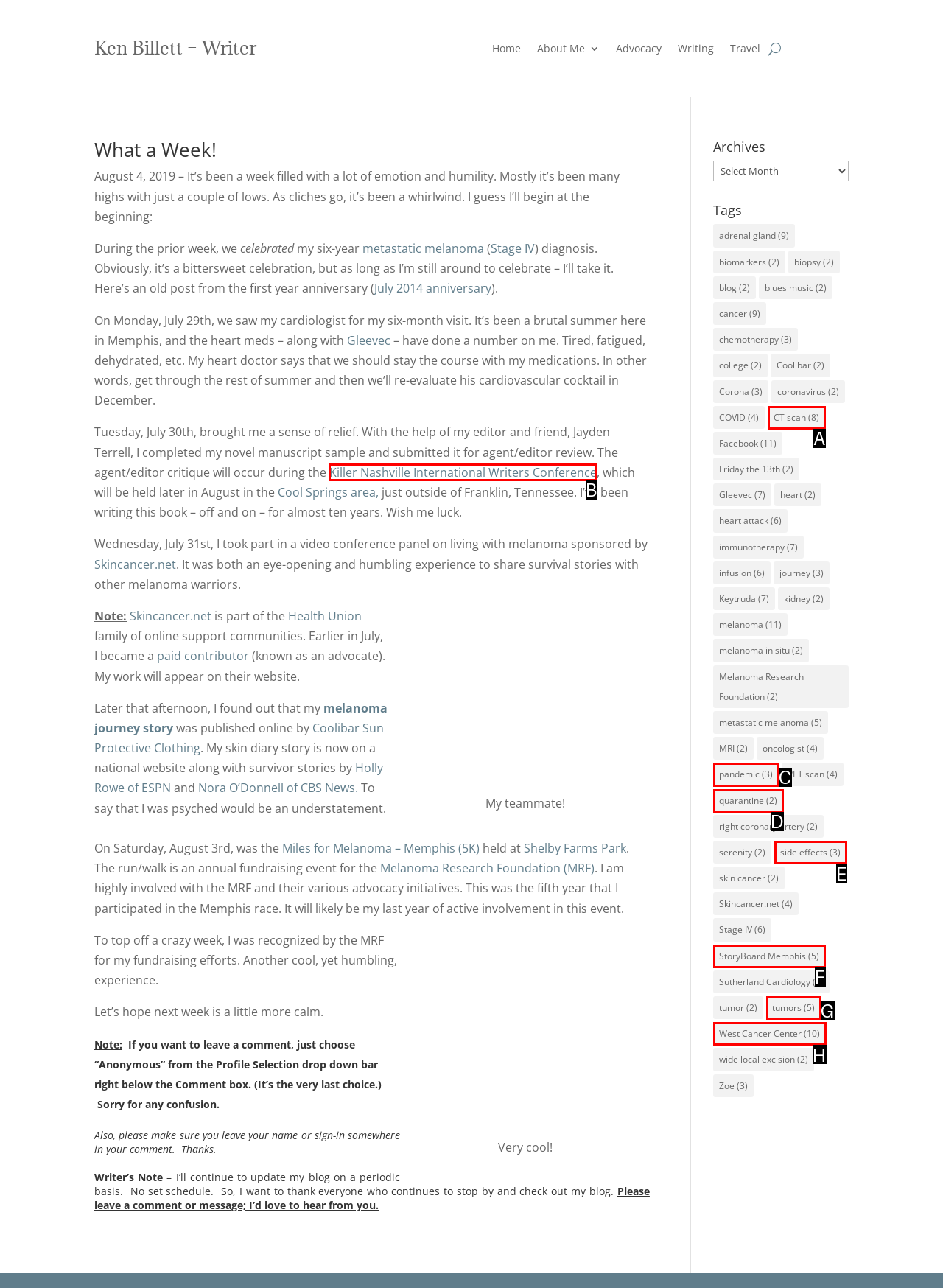Find the option you need to click to complete the following instruction: Visit the 'Killer Nashville International Writers Conference' website
Answer with the corresponding letter from the choices given directly.

B